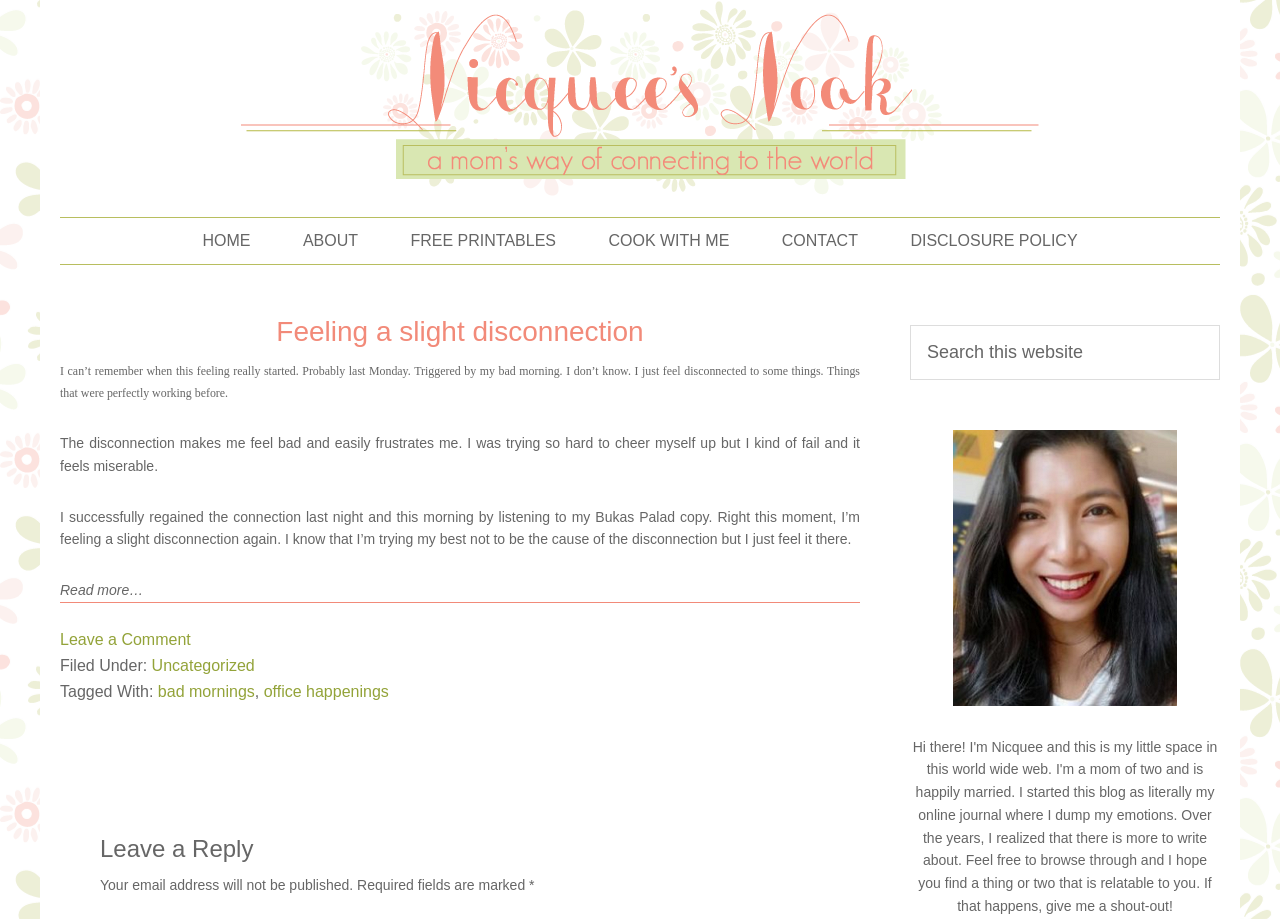What is the name of the website?
Look at the image and construct a detailed response to the question.

I determined the name of the website by looking at the link at the top of the page, which says 'Nicquee's Nook'.